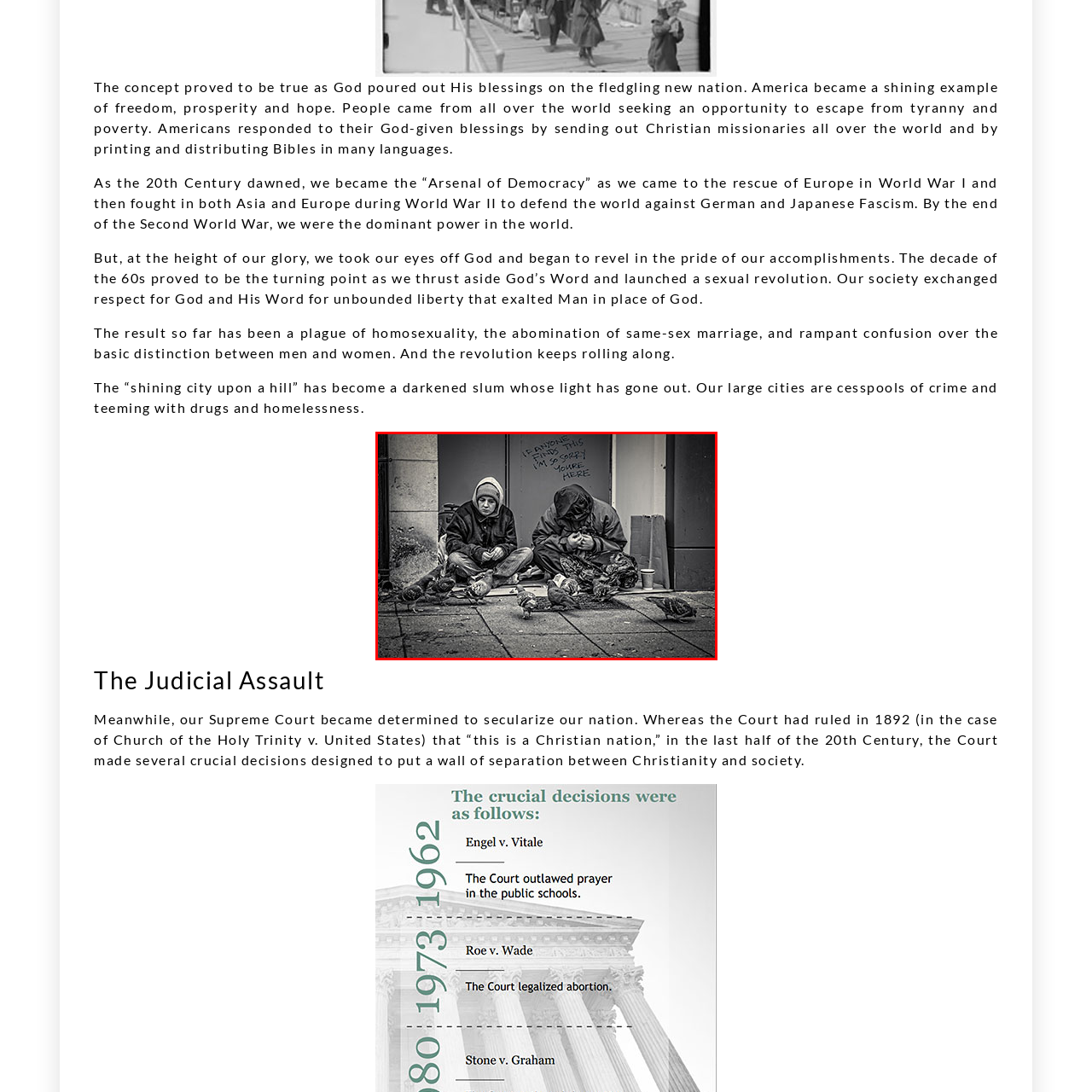Observe the visual content surrounded by a red rectangle, What is written on the wall in the background? Respond using just one word or a short phrase.

IF ANYONE FINDS THIS I’M SO SORRY YOU’RE HERE